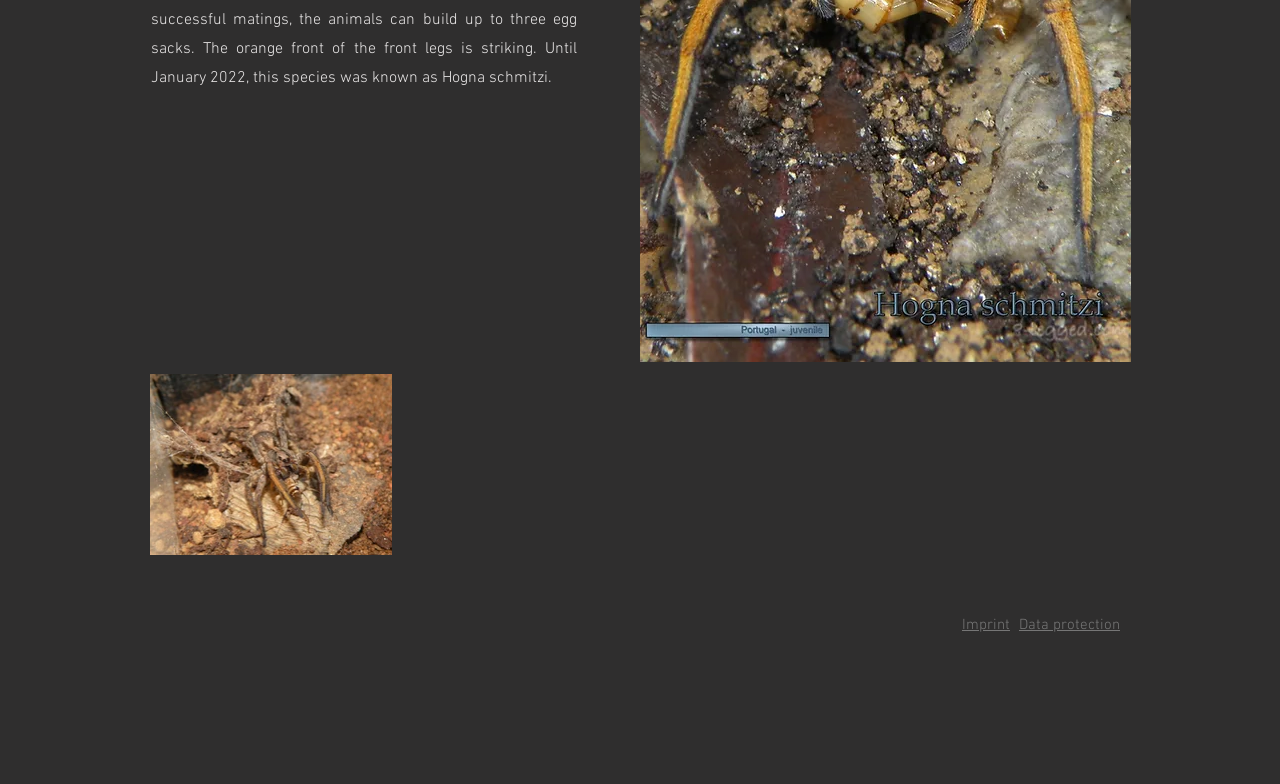Find the bounding box coordinates for the UI element that matches this description: "Imprint".

[0.752, 0.786, 0.789, 0.809]